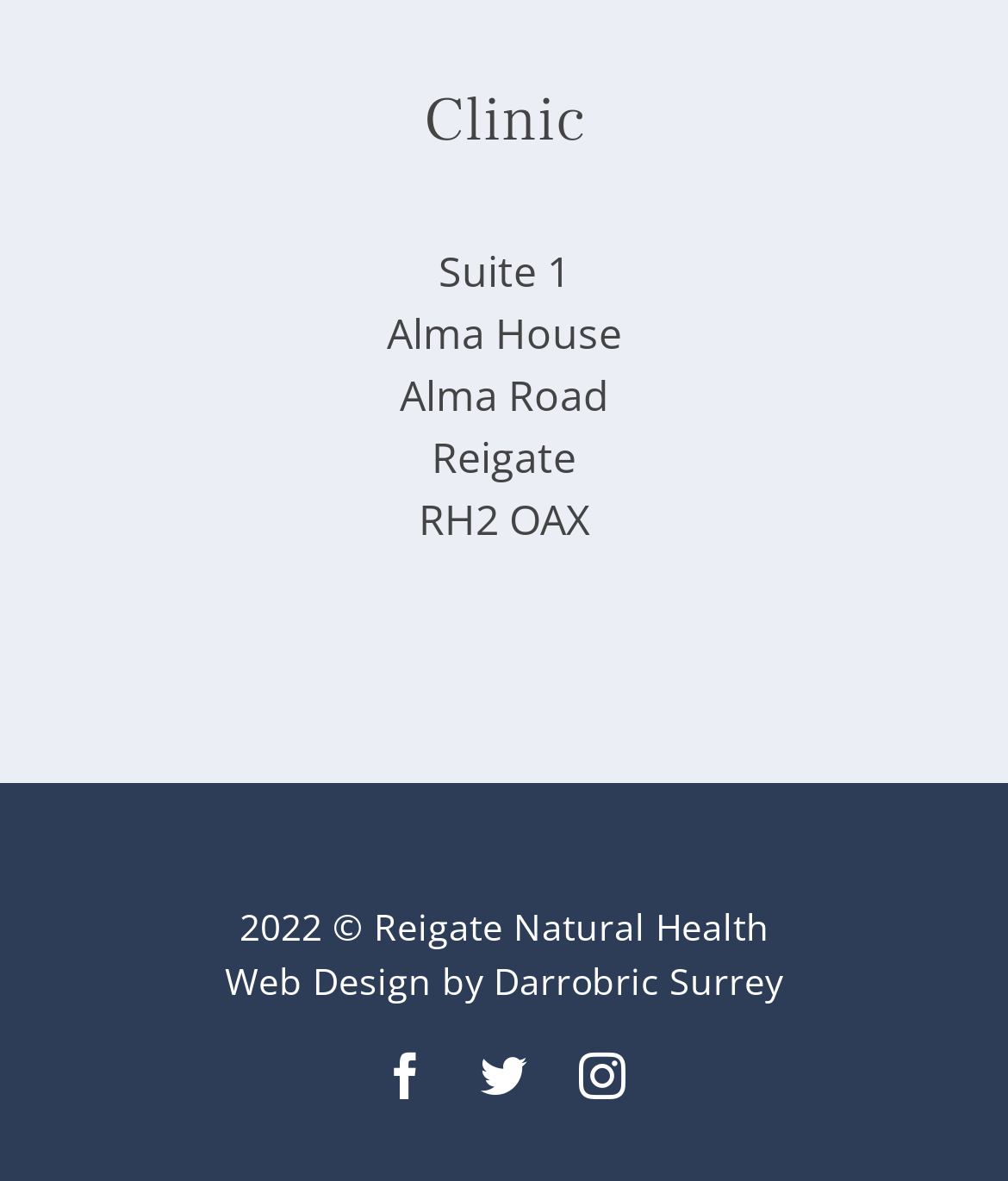Refer to the image and answer the question with as much detail as possible: How many social media links are there?

I counted the number of social media links at the bottom of the page, which are represented by icons and text. There are three links: Facebook, Twitter, and Instagram.